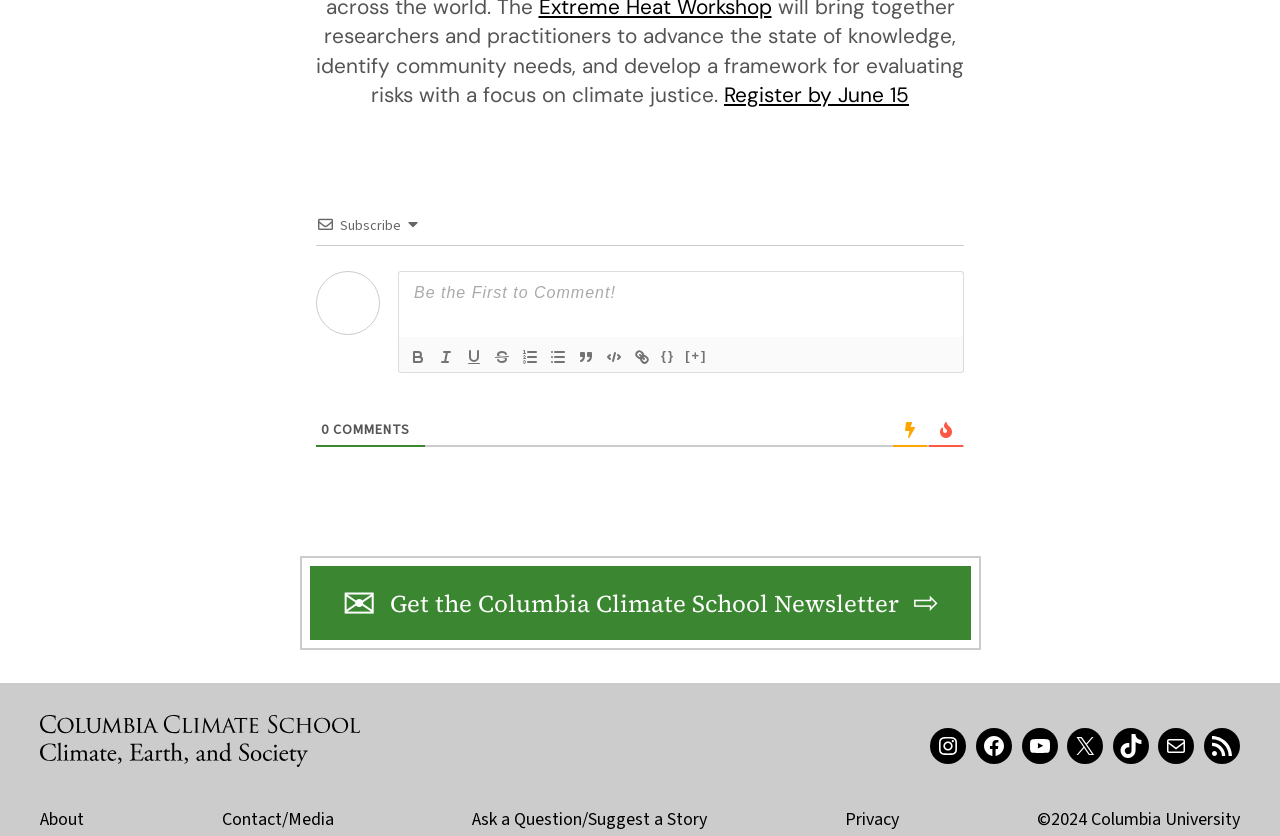Identify the bounding box coordinates necessary to click and complete the given instruction: "Click the Register link".

[0.566, 0.096, 0.627, 0.129]